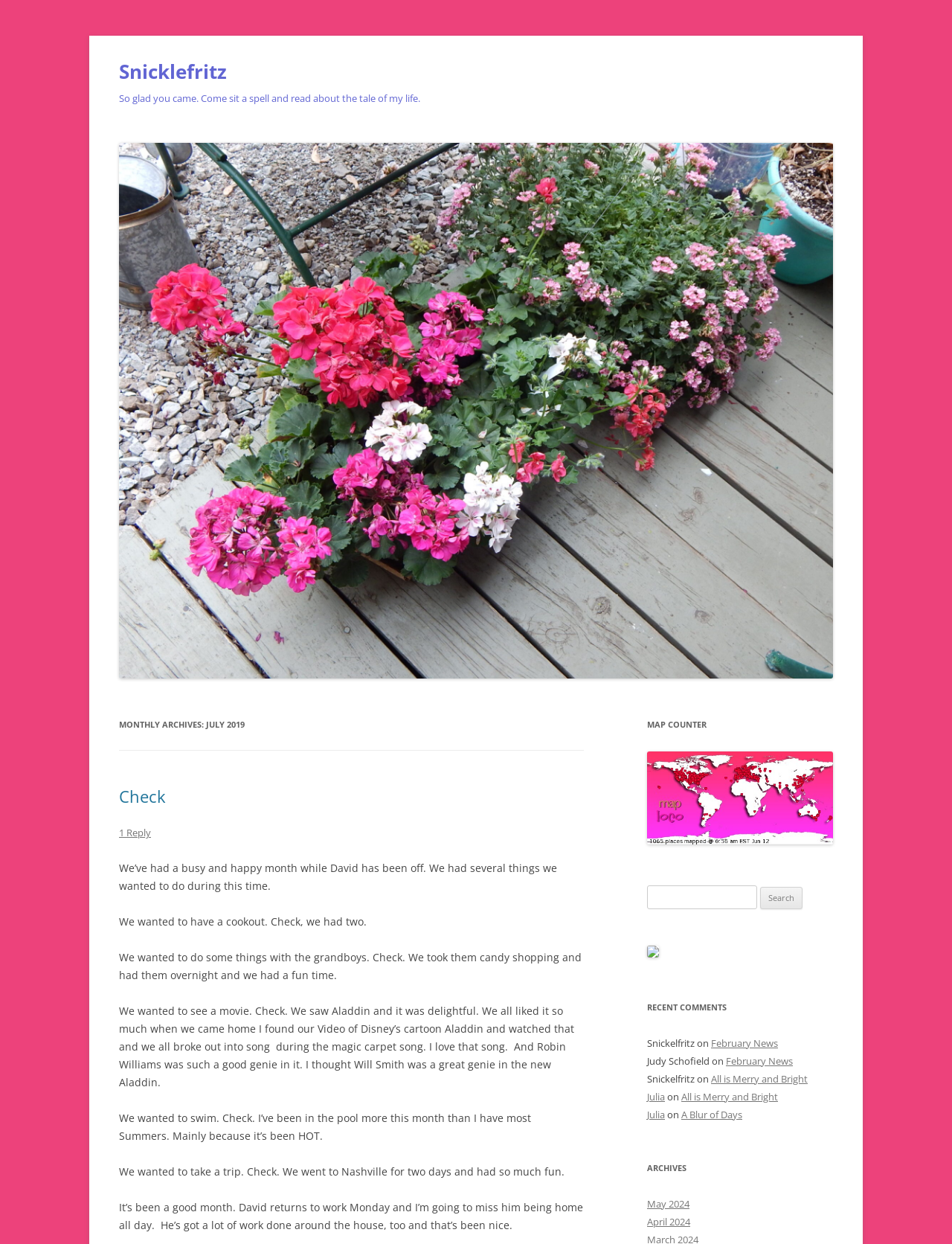Please identify the bounding box coordinates of where to click in order to follow the instruction: "View recent comments".

[0.68, 0.803, 0.875, 0.817]